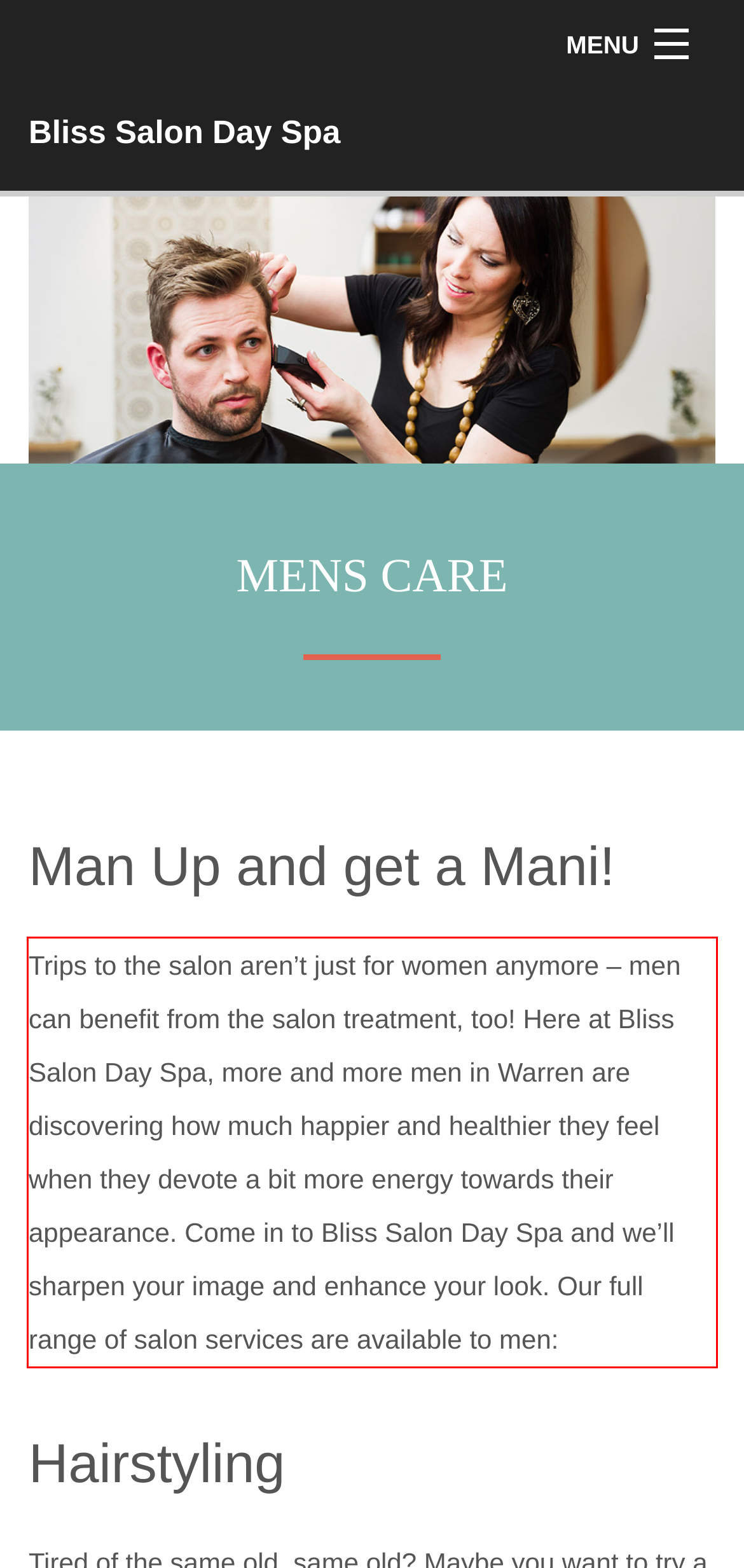Given a screenshot of a webpage with a red bounding box, extract the text content from the UI element inside the red bounding box.

Trips to the salon aren’t just for women anymore – men can benefit from the salon treatment, too! Here at Bliss Salon Day Spa, more and more men in Warren are discovering how much happier and healthier they feel when they devote a bit more energy towards their appearance. Come in to Bliss Salon Day Spa and we’ll sharpen your image and enhance your look. Our full range of salon services are available to men: